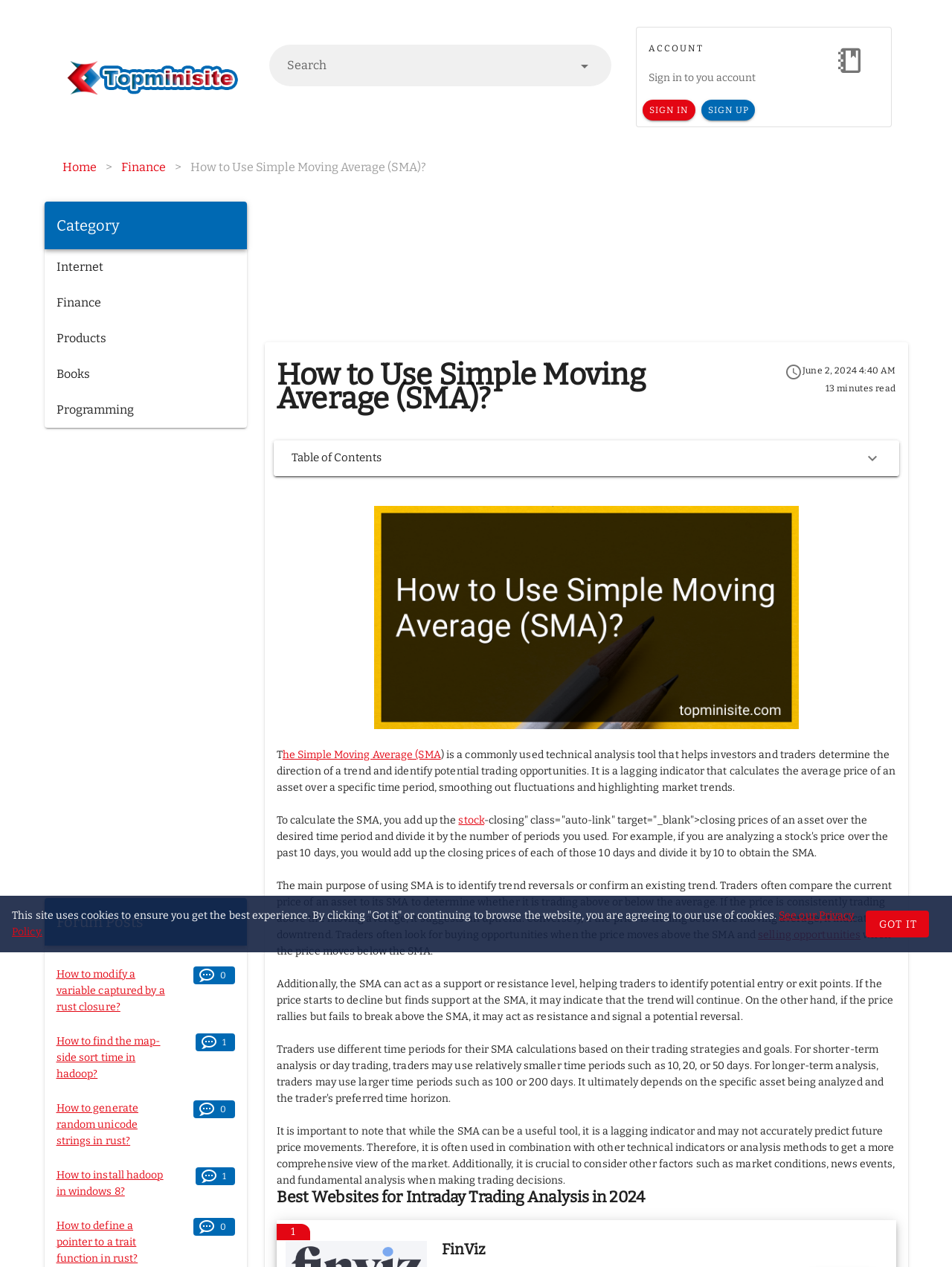Identify the bounding box of the UI element that matches this description: "aria-label="Advertisement" name="aswift_0" title="Advertisement"".

[0.047, 0.347, 0.259, 0.699]